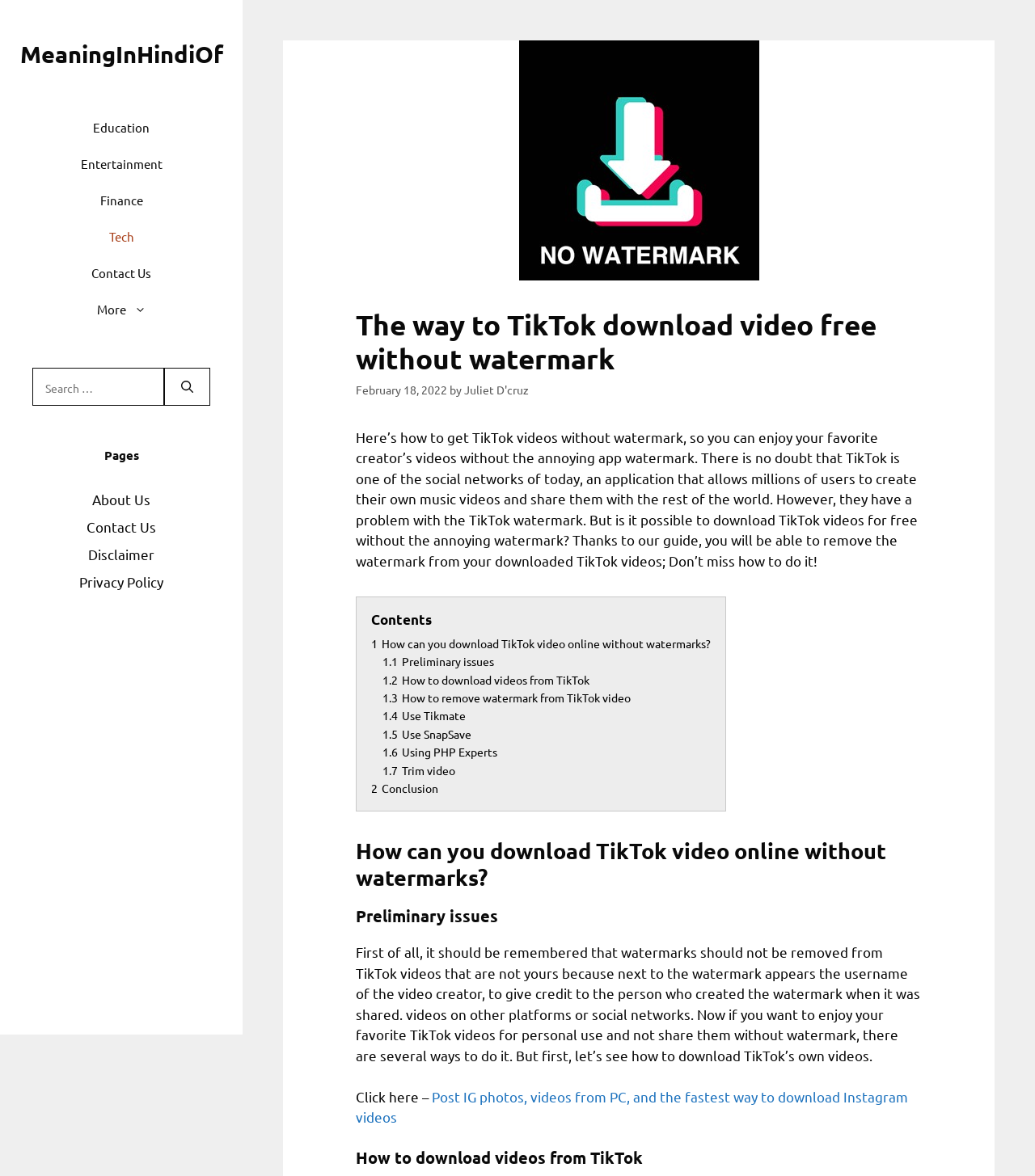What is the name of the author of this article?
Please answer the question with as much detail and depth as you can.

The author's name is mentioned in the article, specifically in the section where it says 'by Juliet D'cruz'. This indicates that Juliet D'cruz is the person who wrote this article.